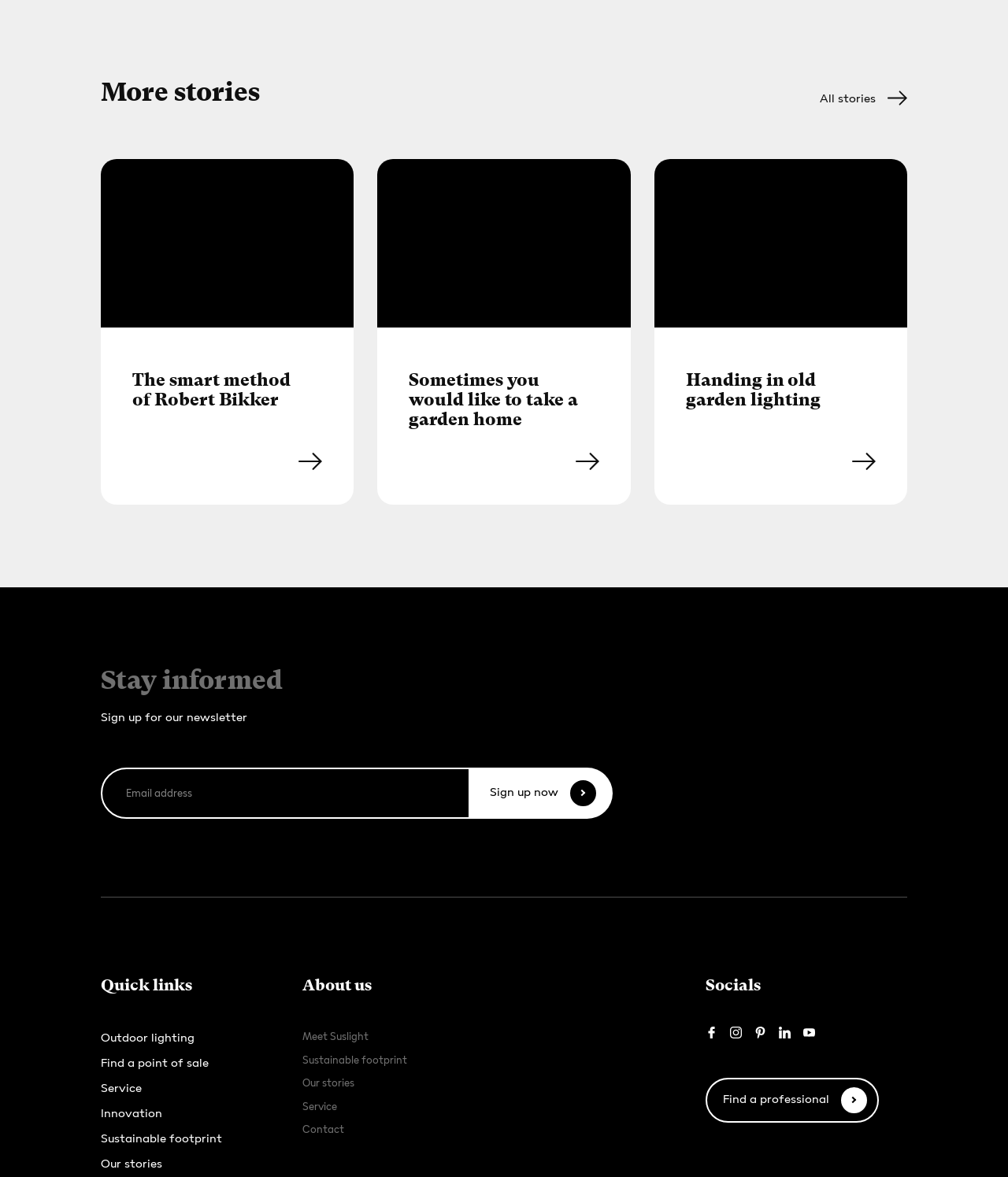Indicate the bounding box coordinates of the element that needs to be clicked to satisfy the following instruction: "Sign up for the newsletter". The coordinates should be four float numbers between 0 and 1, i.e., [left, top, right, bottom].

[0.1, 0.652, 0.466, 0.696]